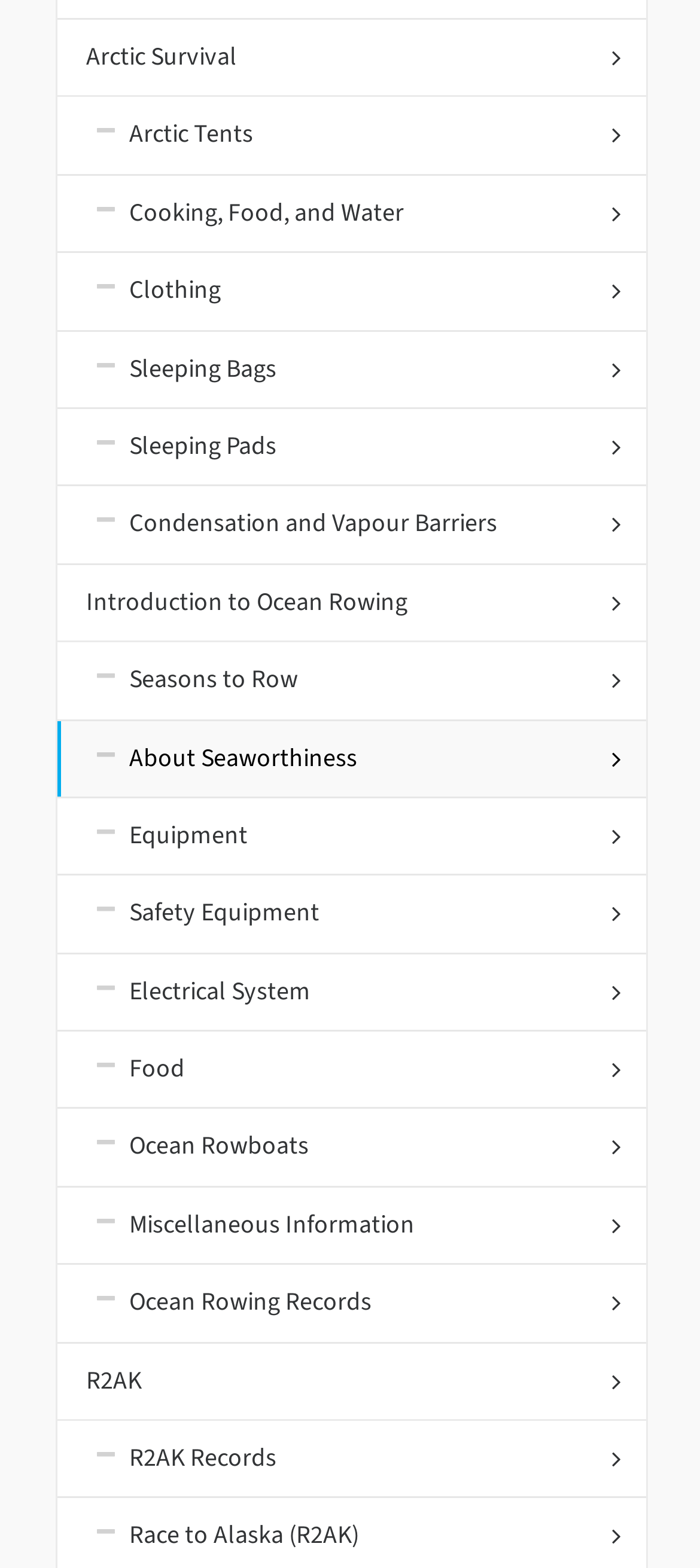Locate the bounding box coordinates of the element that needs to be clicked to carry out the instruction: "Click on Arctic Survival". The coordinates should be given as four float numbers ranging from 0 to 1, i.e., [left, top, right, bottom].

[0.082, 0.013, 0.923, 0.061]